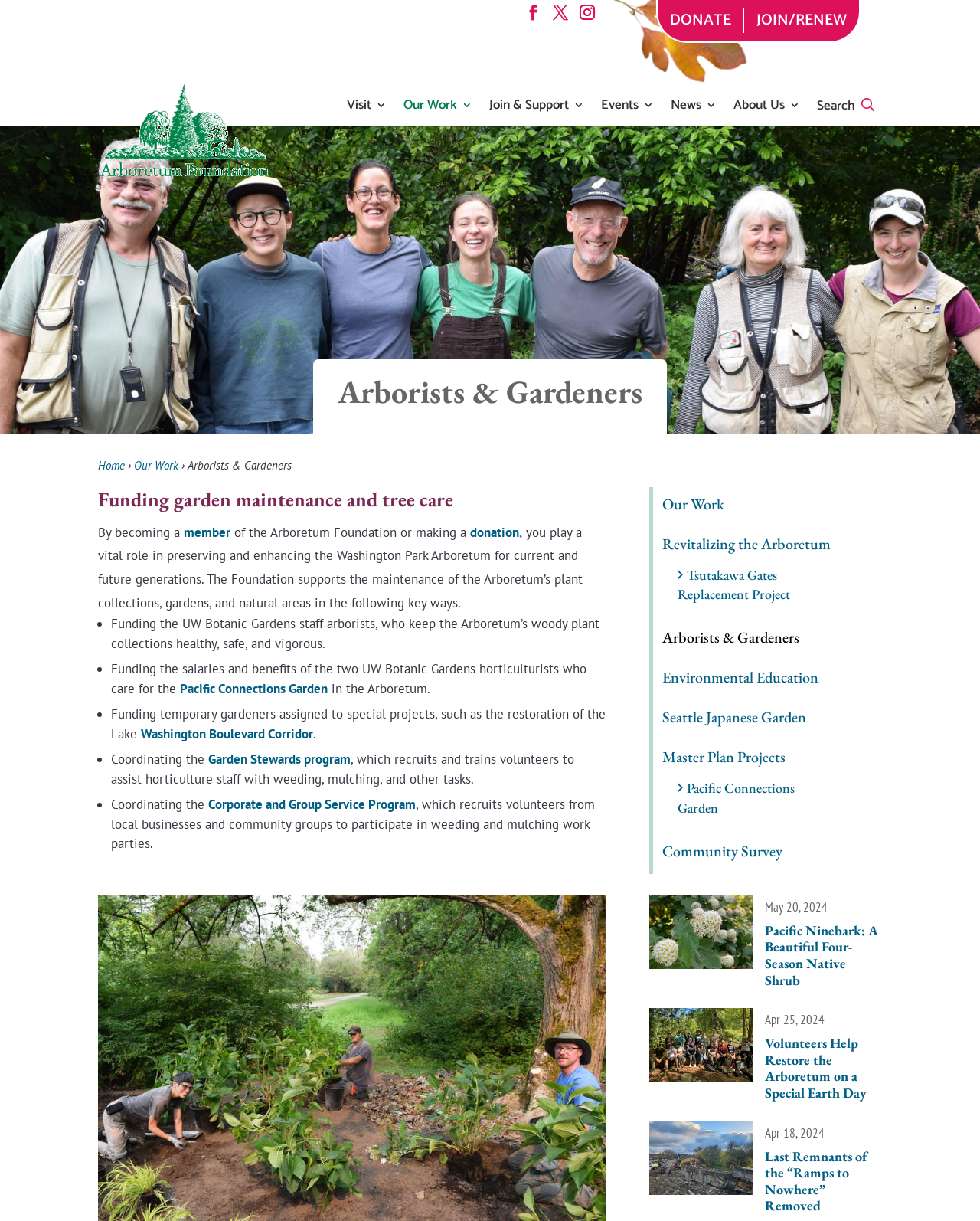Please respond to the question with a concise word or phrase:
How many articles are on the webpage?

Three